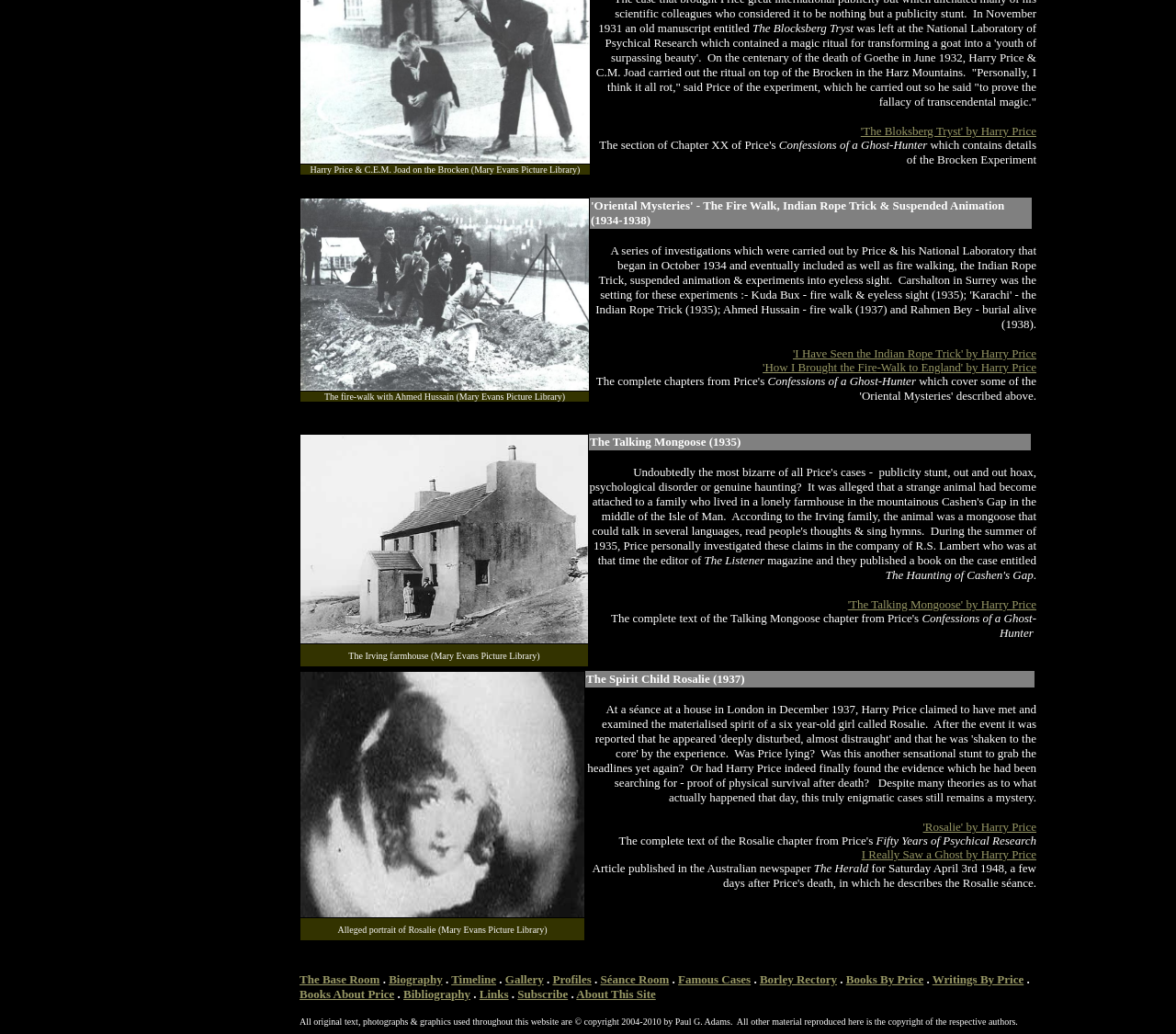Using a single word or phrase, answer the following question: 
How many images are there on the webpage?

At least 4